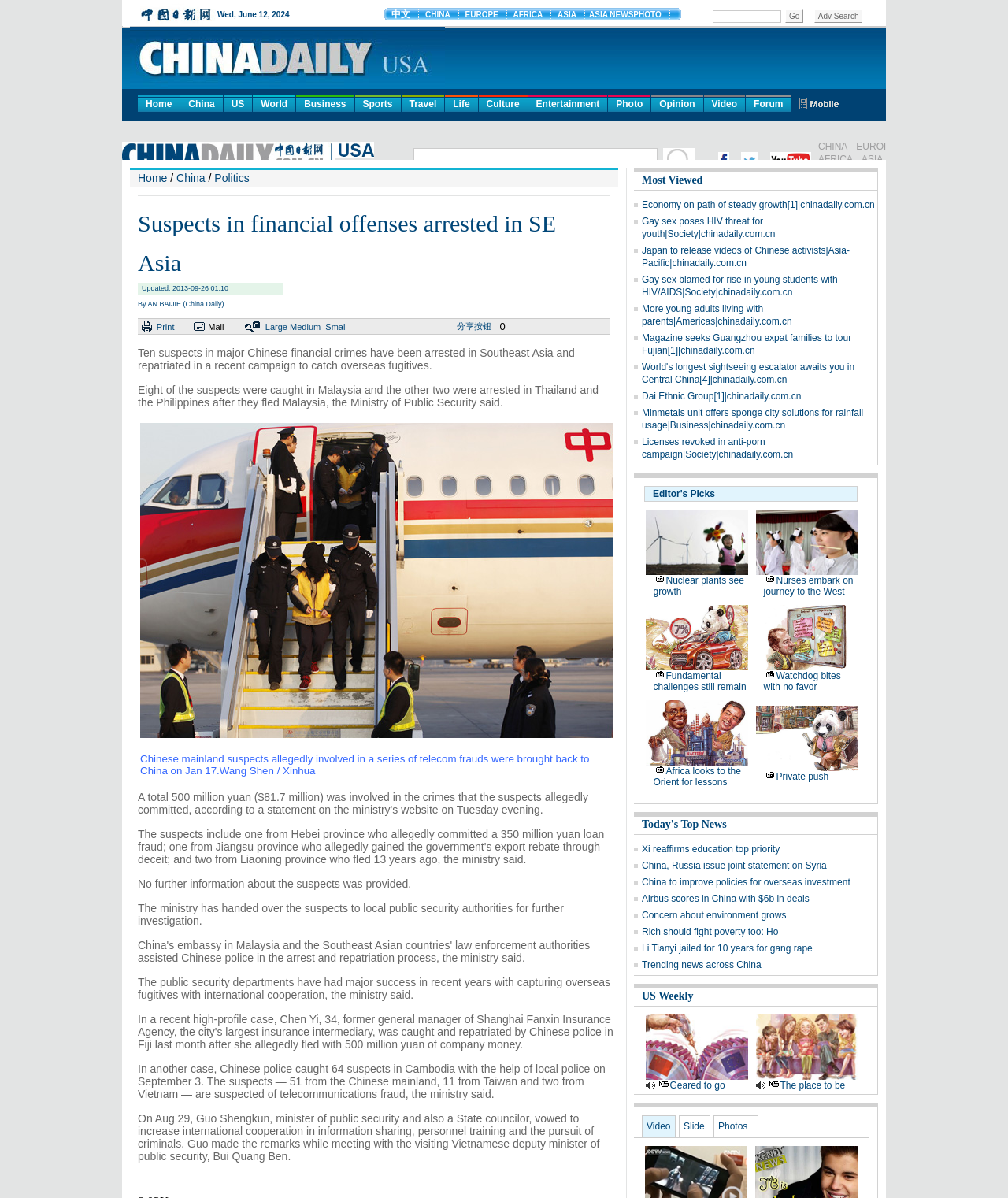Determine the bounding box for the UI element described here: "Watchdog bites with no favor".

[0.757, 0.56, 0.834, 0.578]